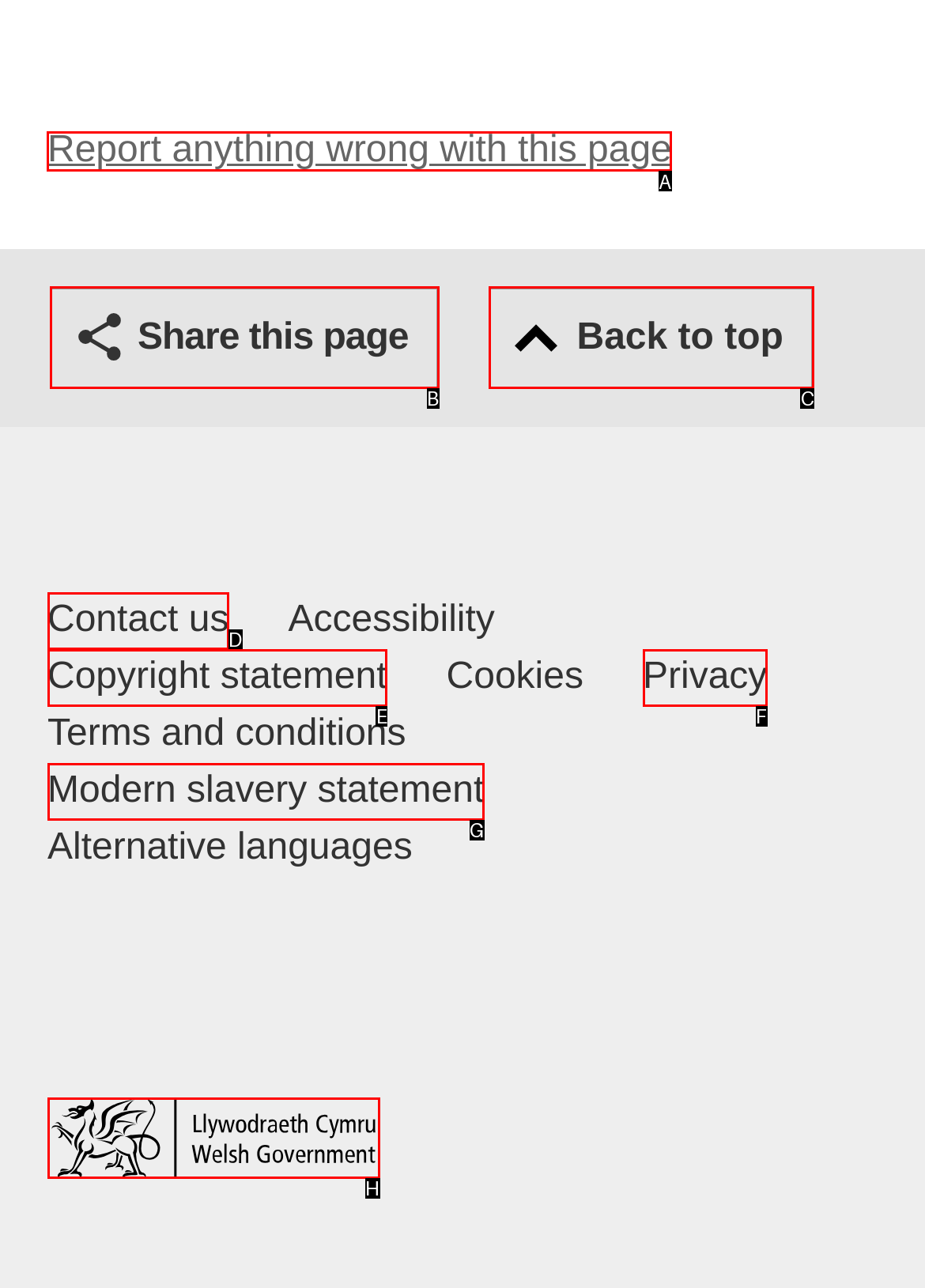To achieve the task: Report anything wrong with this page, which HTML element do you need to click?
Respond with the letter of the correct option from the given choices.

A